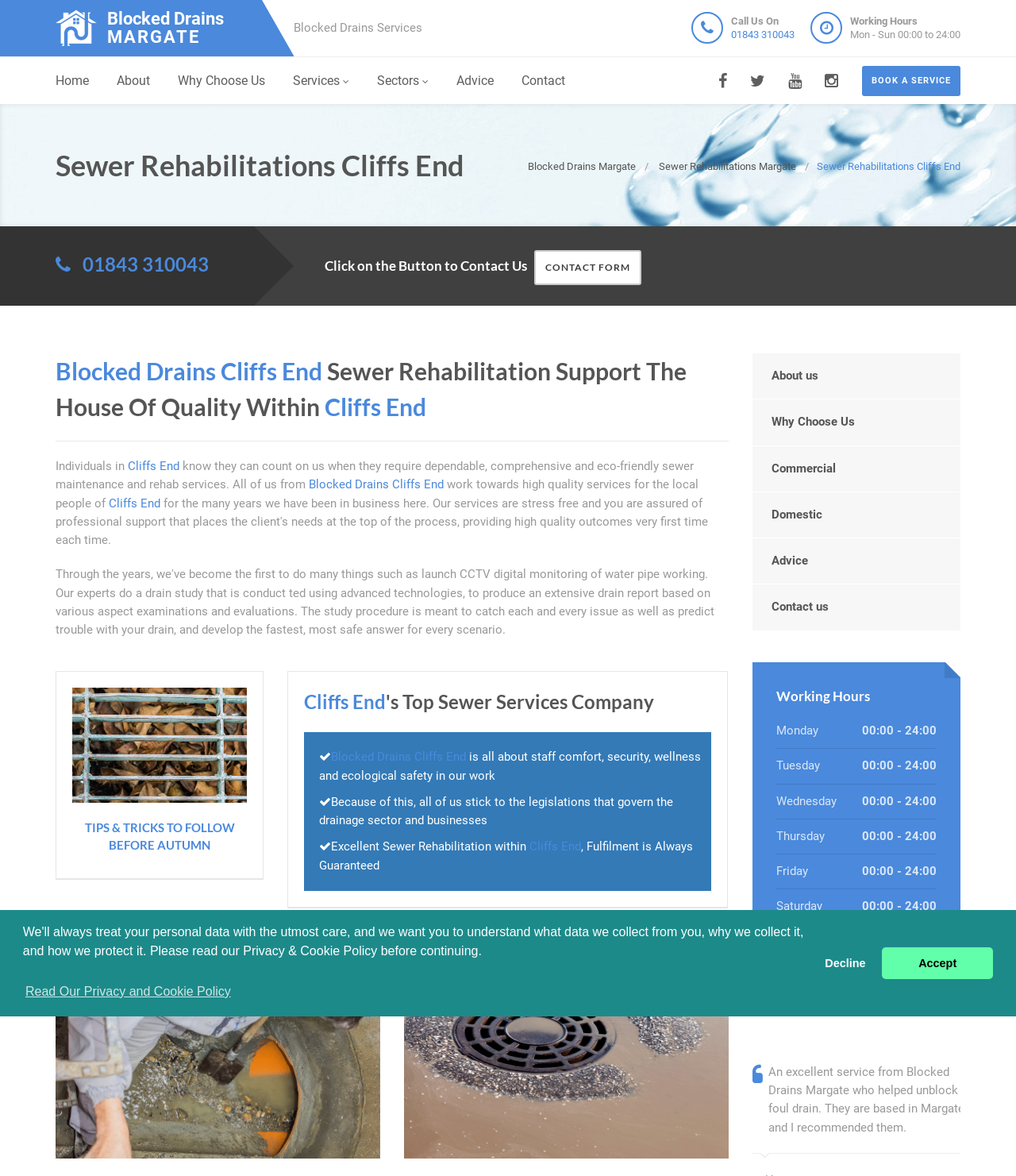Determine the bounding box coordinates of the clickable region to carry out the instruction: "Check the latest headlines".

None